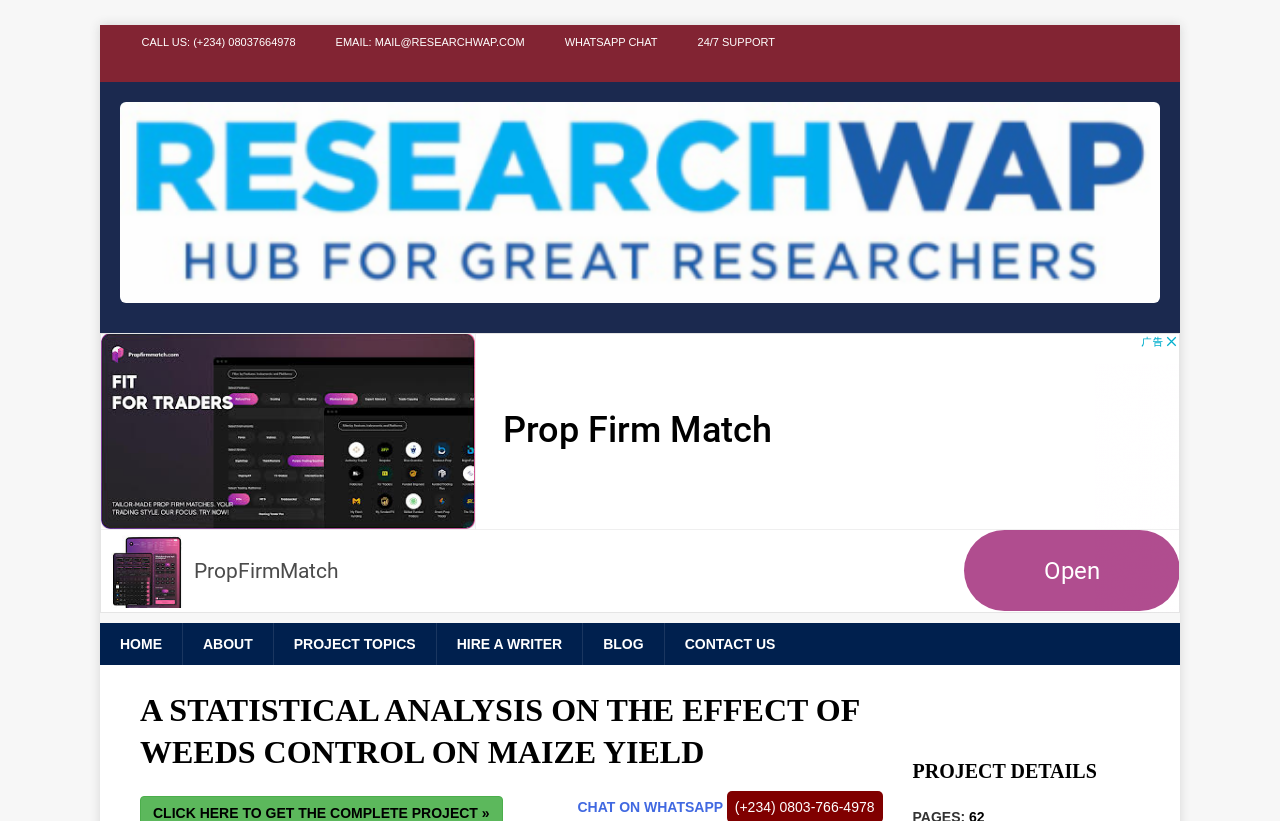Describe every aspect of the webpage comprehensively.

This webpage is about a research project focused on the statistical analysis of the effect of weeds control on maize yield. At the top left corner, there are four links: "CALL US: (+234) 08037664978", "EMAIL: MAIL@RESEARCHWAP.COM", "WHATSAPP CHAT", and "24/7 SUPPORT". 

Below these links, there is a prominent link "Project Topics" with an accompanying image, taking up most of the width of the page. 

On the right side of the page, there is an advertisement iframe. 

The main navigation menu is located at the bottom of the page, consisting of six links: "HOME", "ABOUT", "PROJECT TOPICS", "HIRE A WRITER", "BLOG", and "CONTACT US". 

Above the navigation menu, there is a large heading that repeats the title of the research project. Below this heading, there is a link with the same title. 

At the very bottom of the page, there is a heading "PROJECT DETAILS" and a static text "CHAT ON WHATSAPP".